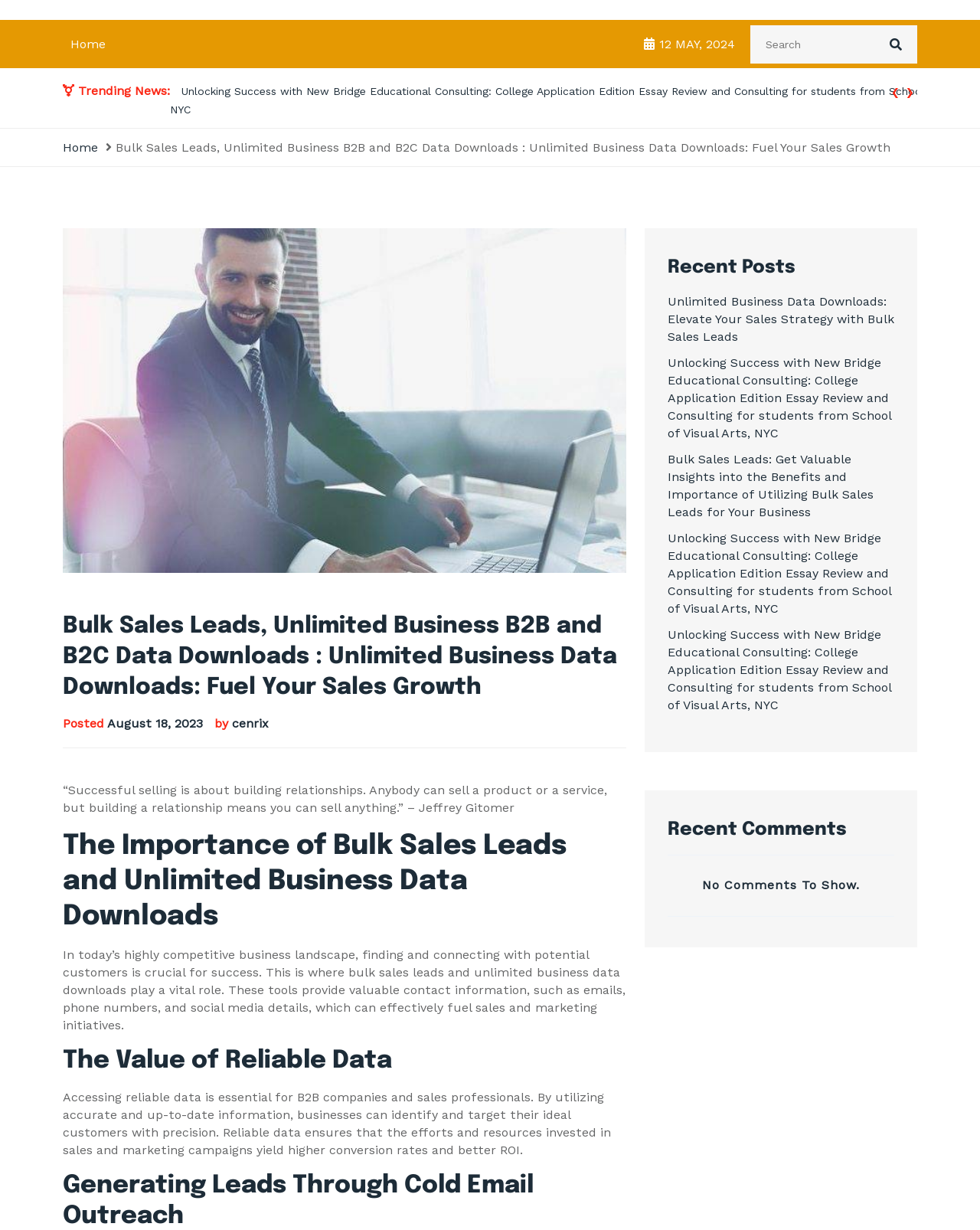Respond with a single word or phrase to the following question:
How many recent posts are shown?

4